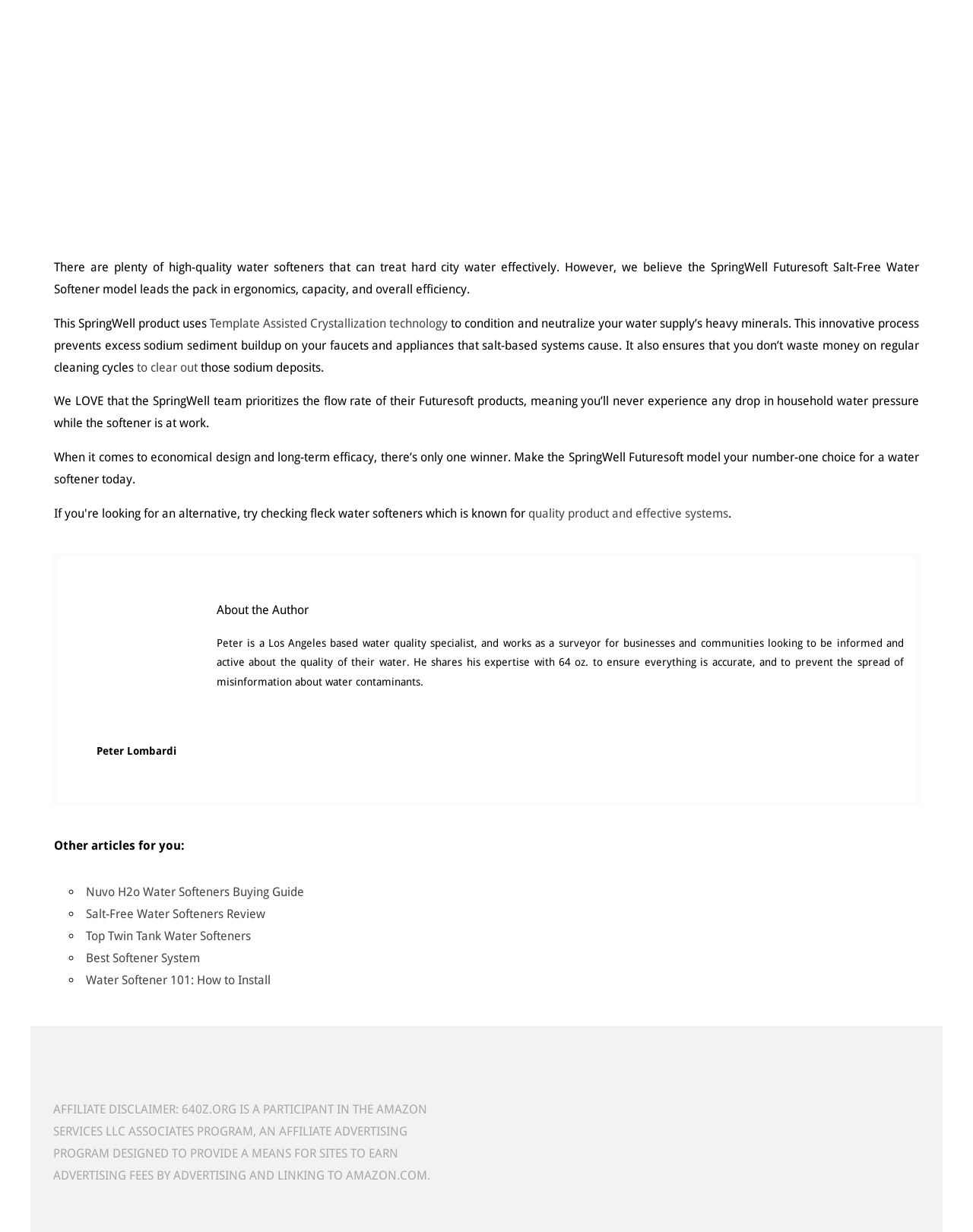What technology does SpringWell Futuresoft use?
Using the image, give a concise answer in the form of a single word or short phrase.

Template Assisted Crystallization